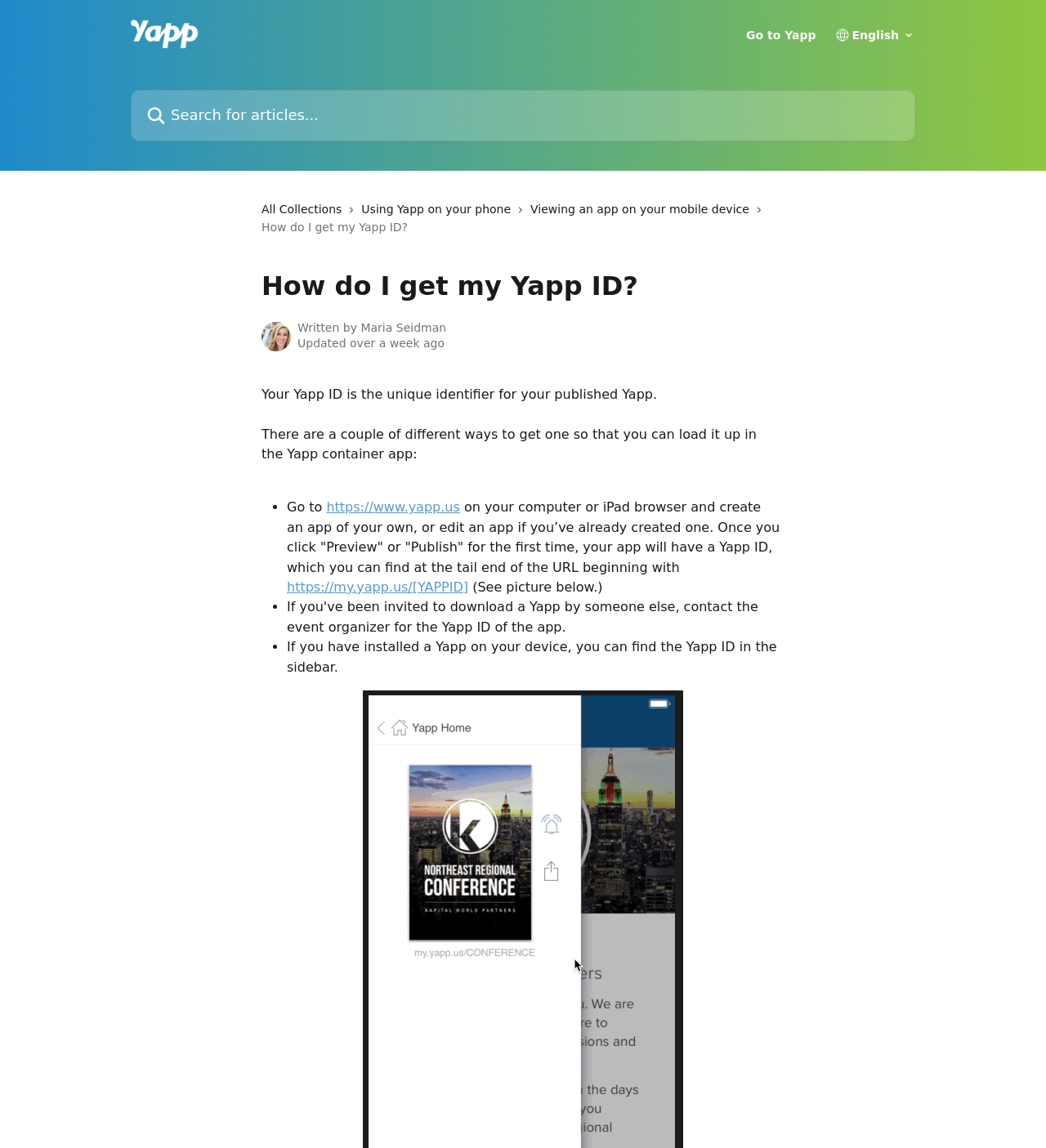Locate the bounding box coordinates of the area that needs to be clicked to fulfill the following instruction: "Go to Yapp". The coordinates should be in the format of four float numbers between 0 and 1, namely [left, top, right, bottom].

[0.713, 0.026, 0.78, 0.036]